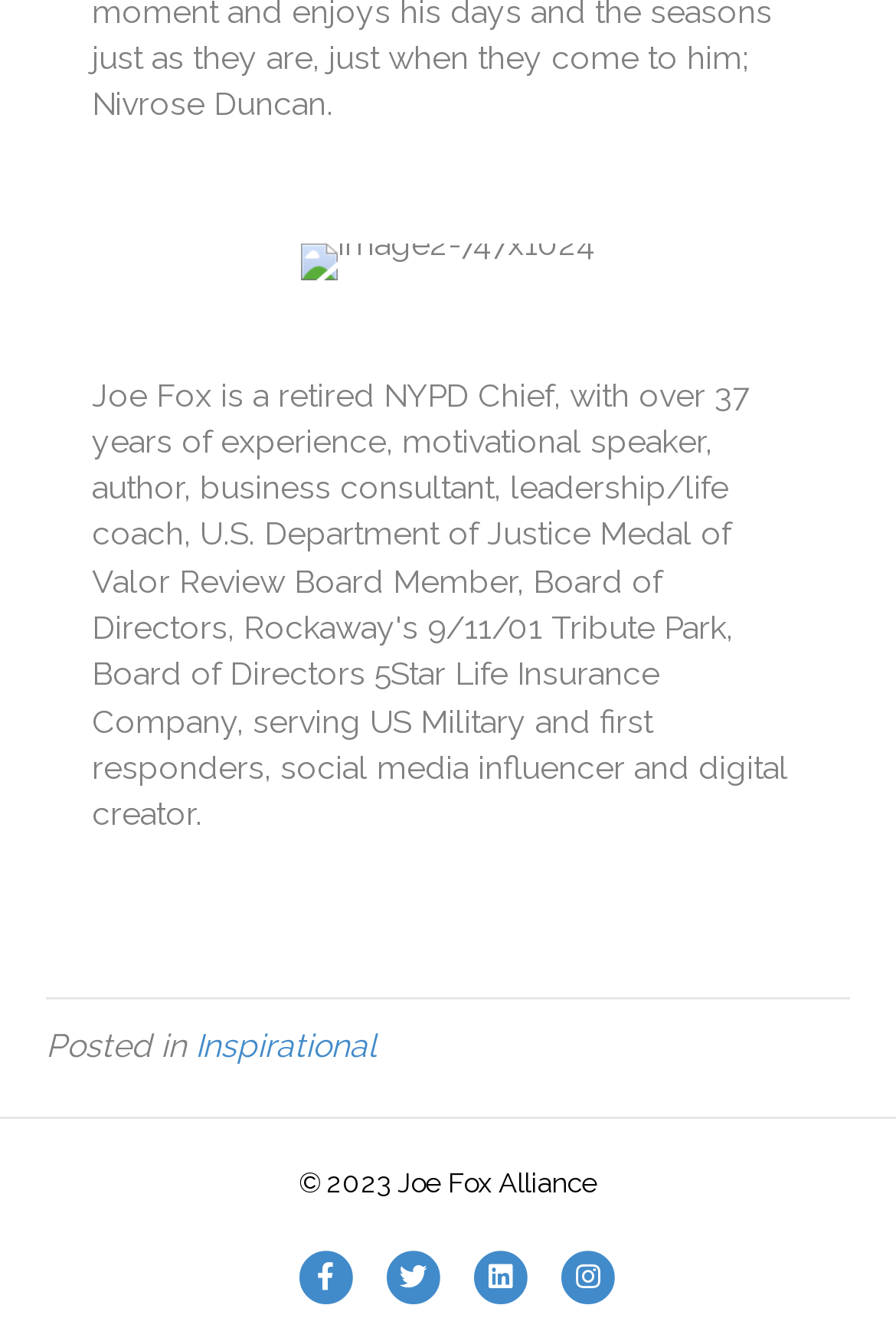What is the copyright year?
Using the screenshot, give a one-word or short phrase answer.

2023